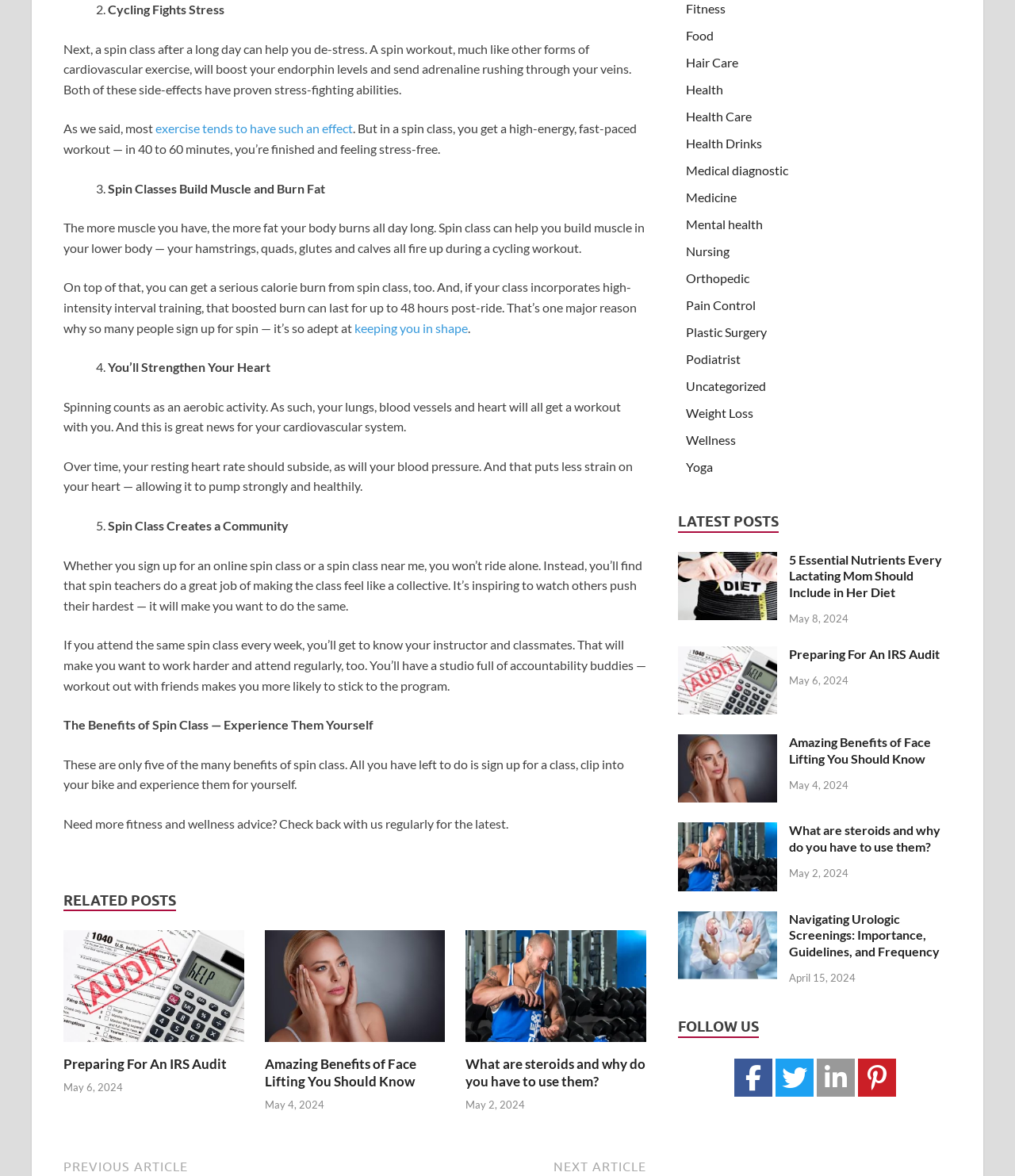Please identify the bounding box coordinates of the element's region that should be clicked to execute the following instruction: "View 'LATEST POSTS'". The bounding box coordinates must be four float numbers between 0 and 1, i.e., [left, top, right, bottom].

[0.668, 0.436, 0.767, 0.453]